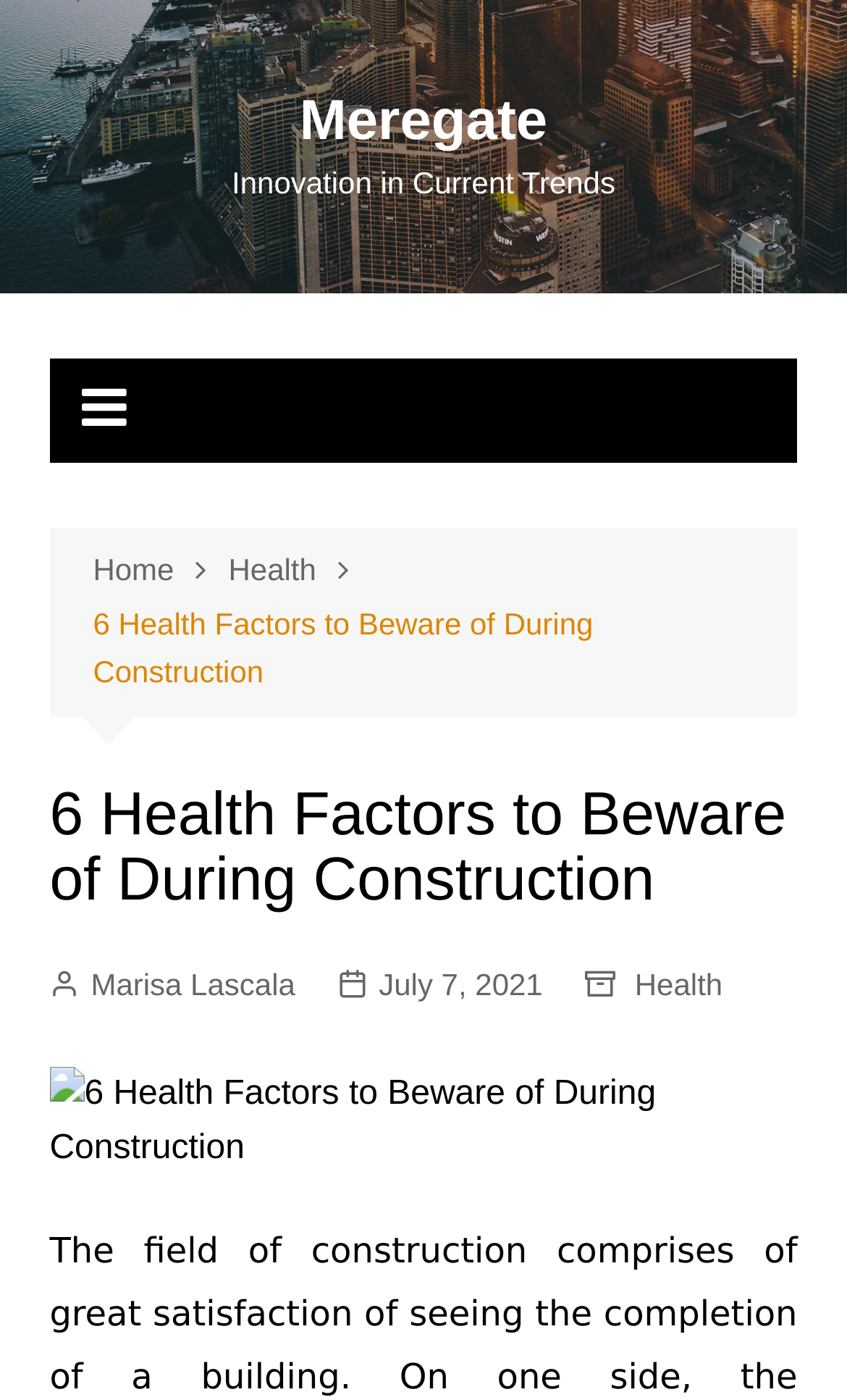Please extract the webpage's main title and generate its text content.

6 Health Factors to Beware of During Construction